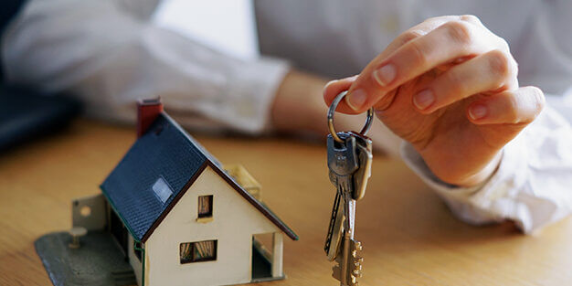What does the gesture of holding the keys represent?
Using the image as a reference, give an elaborate response to the question.

The gesture of holding the keys above a miniature model of a house represents the transition of homeownership, symbolizing the excitement and significance of receiving the keys to a new property.